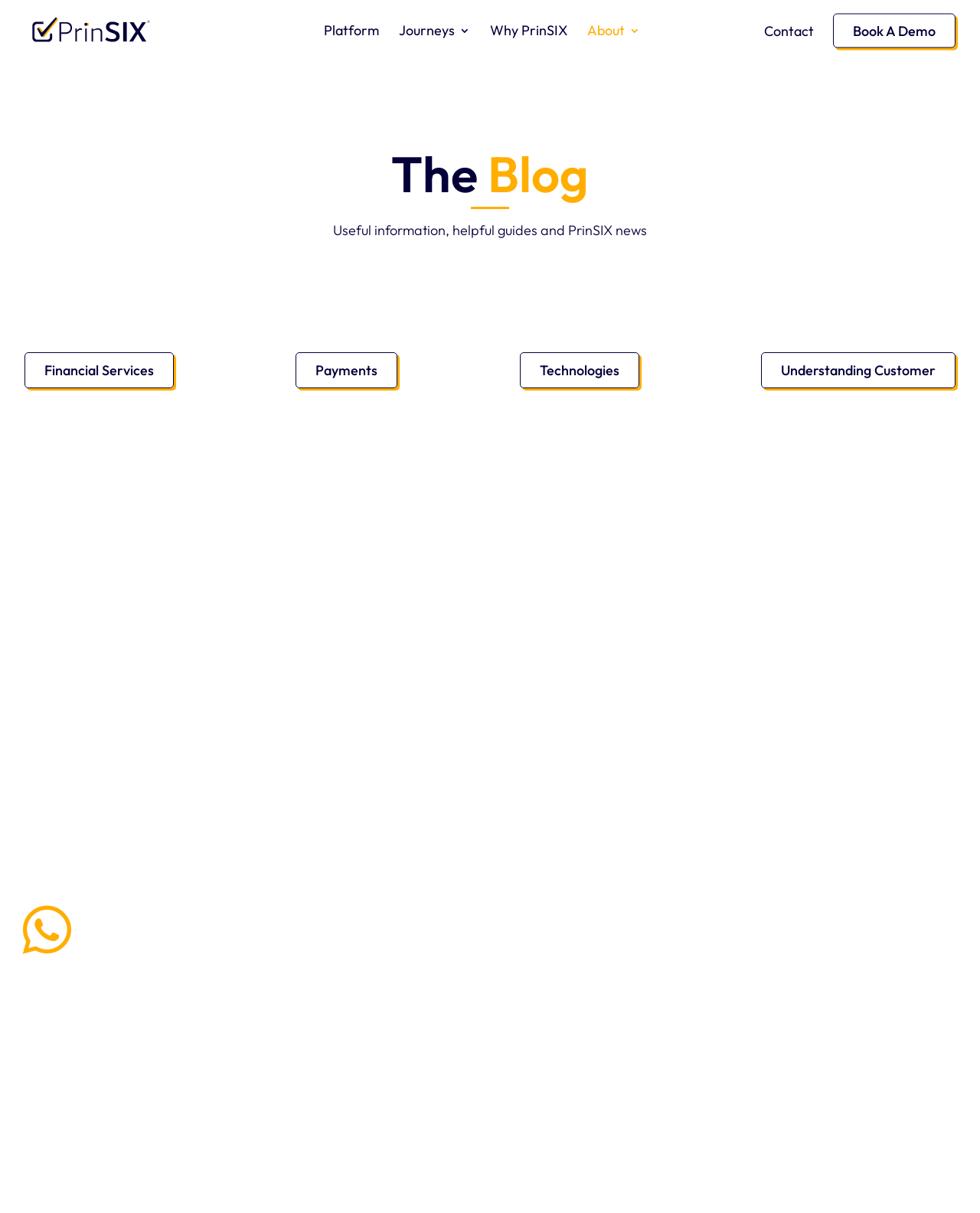What is the name of the blog?
Using the image as a reference, answer the question with a short word or phrase.

PrinSIX